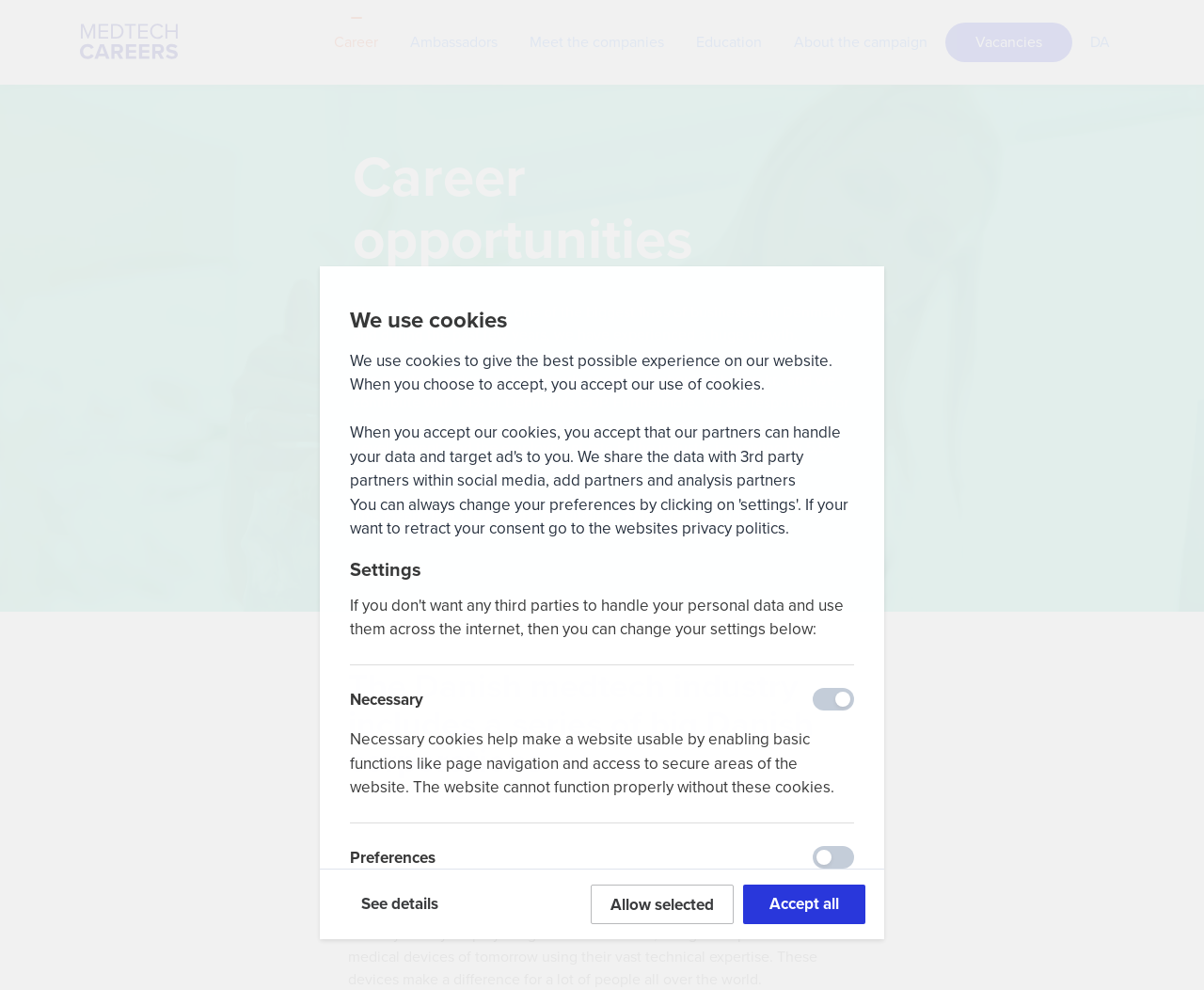What is the employment rate growth in the medtech industry?
Please provide a single word or phrase based on the screenshot.

5,5% yearly